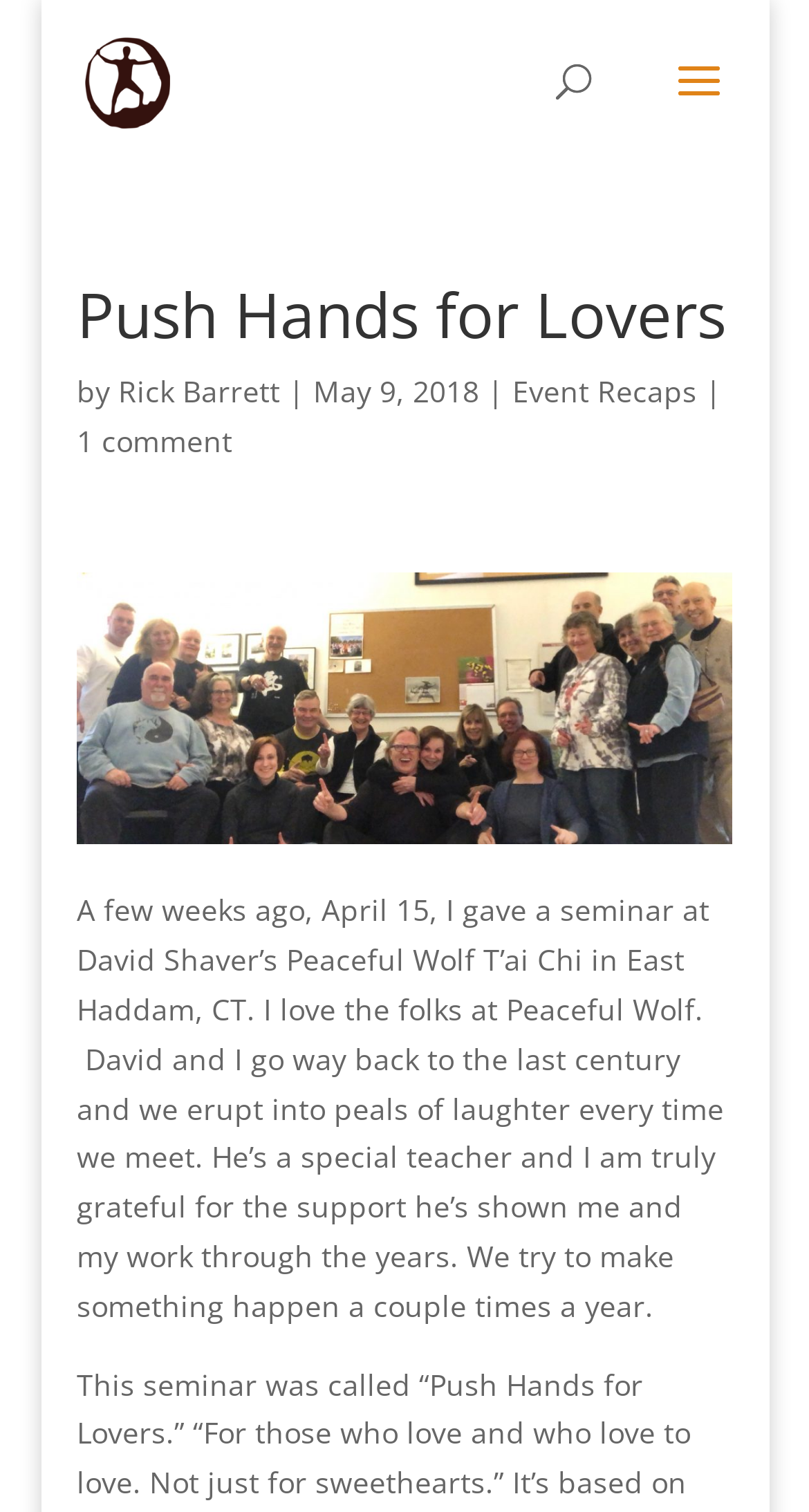Construct a comprehensive caption that outlines the webpage's structure and content.

The webpage is about an event recap, specifically a seminar given by Rick Barrett at Peaceful Wolf T'ai Chi in East Haddam, CT. At the top left of the page, there is a link to Rick Barrett's profile, accompanied by a small image of him. Below this, there is a search bar that spans almost the entire width of the page.

The main content of the page is divided into two sections. The top section contains a heading that reads "Push Hands for Lovers" and is followed by the author's name, "by Rick Barrett", and the date "May 9, 2018". To the right of the date, there is a link to "Event Recaps". Below this section, there is a link to "1 comment", indicating that there is at least one comment on the post.

The main article is a block of text that takes up most of the page. It describes the seminar given by Rick Barrett at Peaceful Wolf T'ai Chi, mentioning his relationship with the teacher, David Shaver, and expressing gratitude for his support. The text is positioned below the top section and spans almost the entire width of the page.